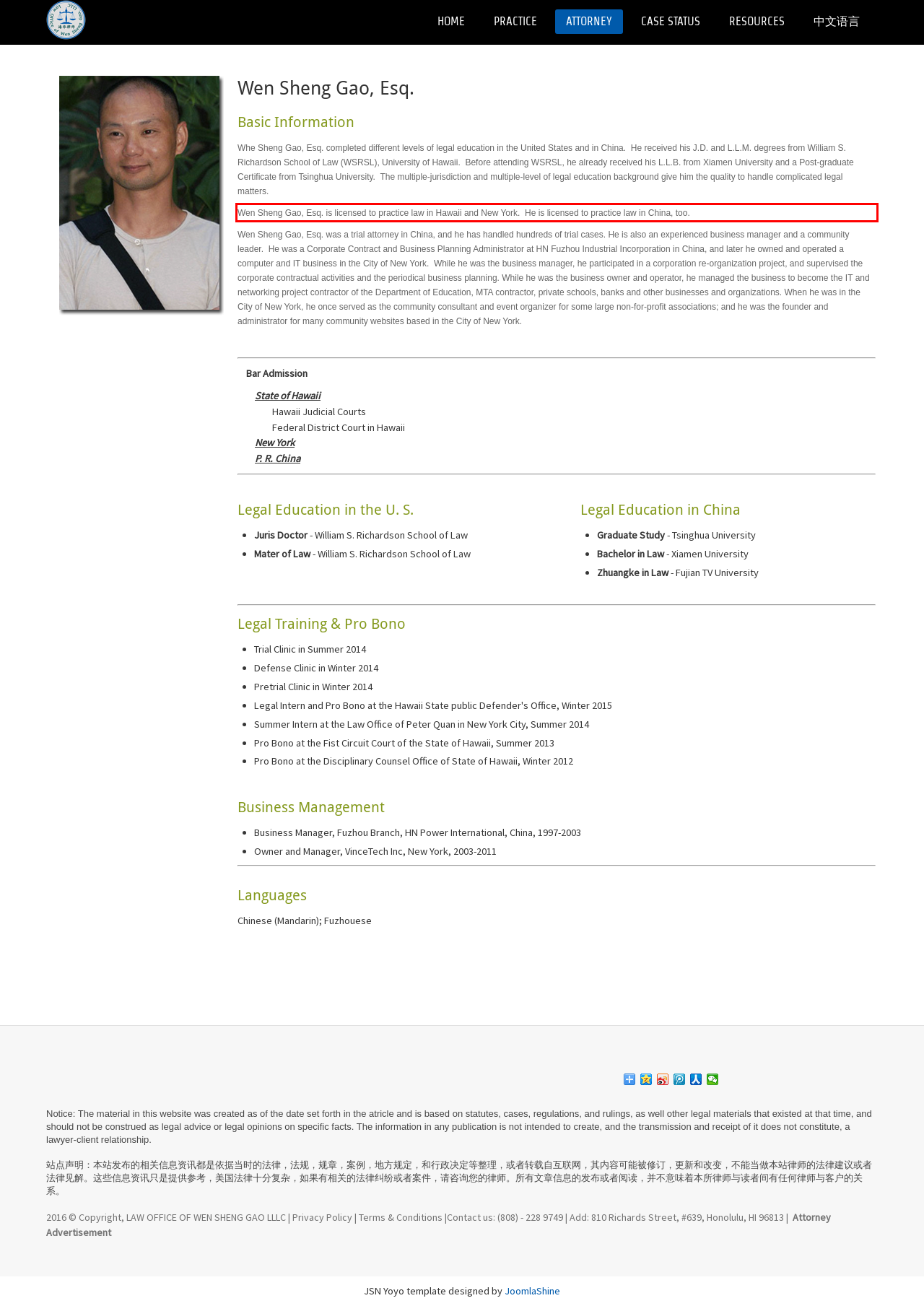Given a webpage screenshot, locate the red bounding box and extract the text content found inside it.

Wen Sheng Gao, Esq. is licensed to practice law in Hawaii and New York. He is licensed to practice law in China, too.